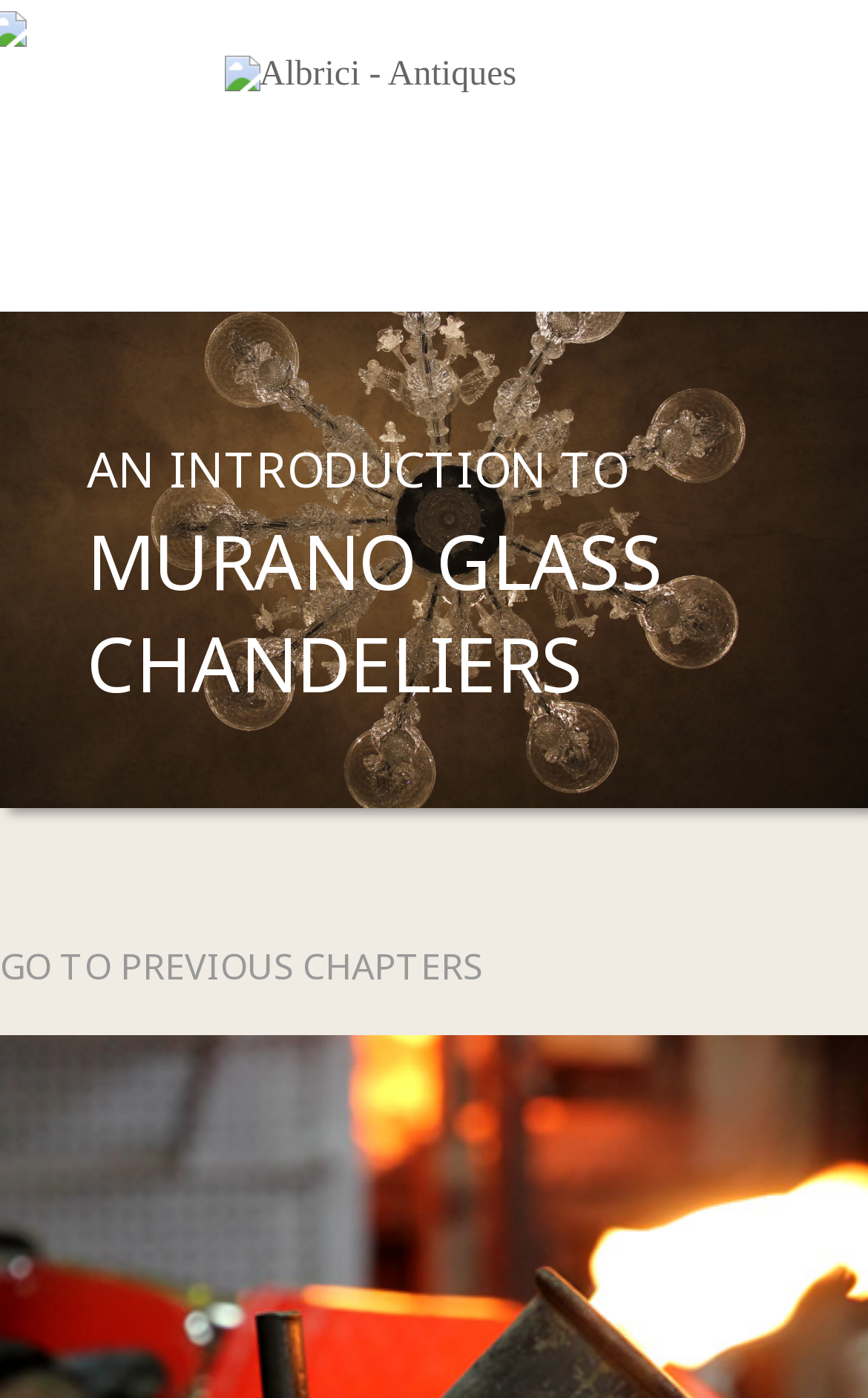Using the description "GO TO PREVIOUS CHAPTERS", locate and provide the bounding box of the UI element.

[0.0, 0.674, 0.556, 0.709]